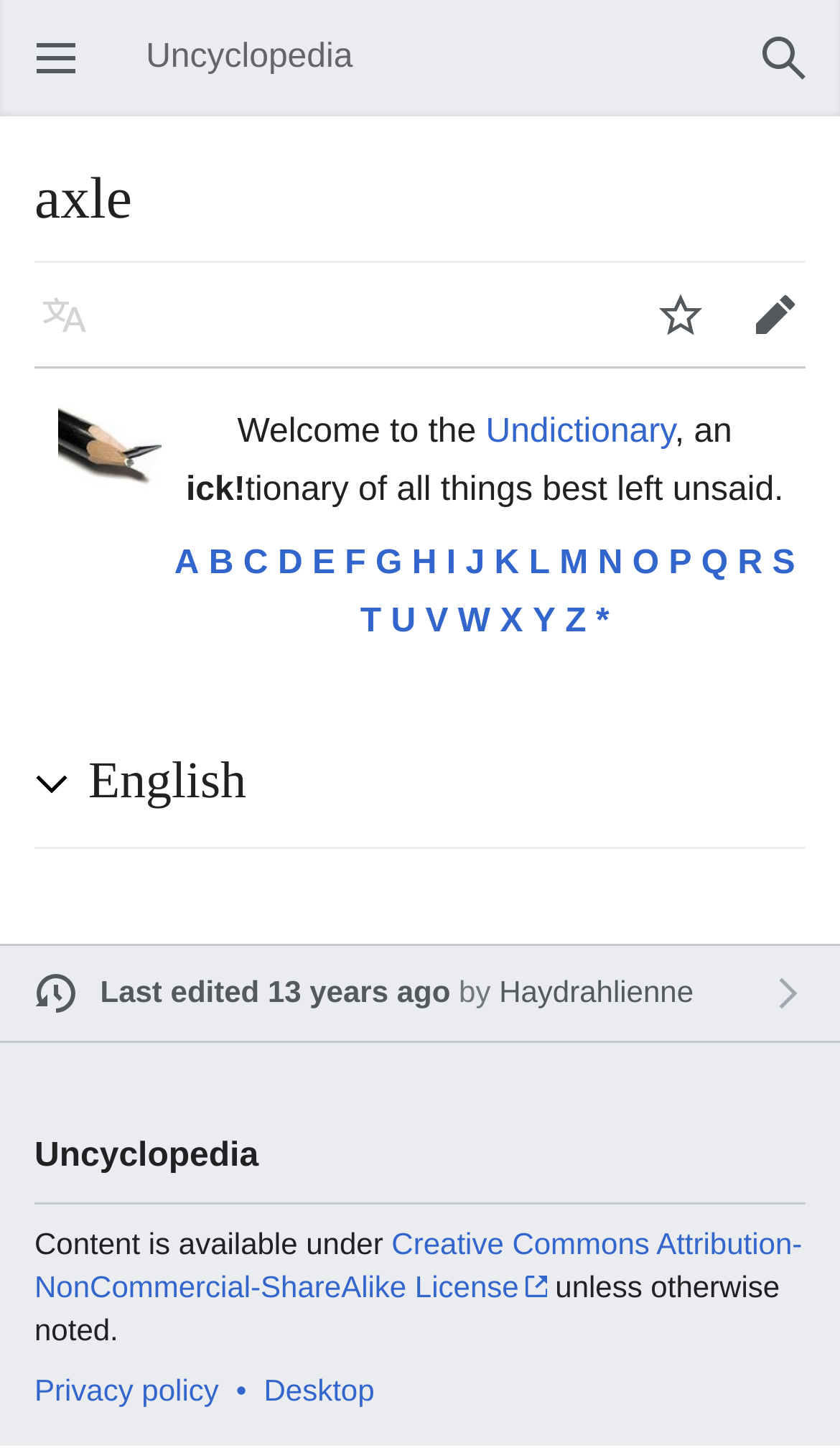Create a detailed summary of the webpage's content and design.

This webpage is about the concept of "axle" and appears to be a wiki-style article from the Uncyclopedia, a humorous online encyclopedia. 

At the top left corner, there is a button to open the main menu. Next to it, there is a navigation section for user navigation. On the top right corner, there is a search button. 

The main content area is divided into two sections. The top section has a heading "axle" and three buttons for language, watch, and edit options. Below these buttons, there is a table with two columns. The left column contains an image of a pencil, and the right column has a welcome message to the Undictionary, an ictionary of all things best left unsaid, followed by an alphabetical list of links from A to Z and an asterisk. 

Below the table, there is a heading "English" with an expandable button next to it. 

The bottom section of the main content area has information about the article, including the last edited date, the author's name, and a link to the Creative Commons Attribution-NonCommercial-ShareAlike License. There are also links to the privacy policy and desktop options at the very bottom of the page.